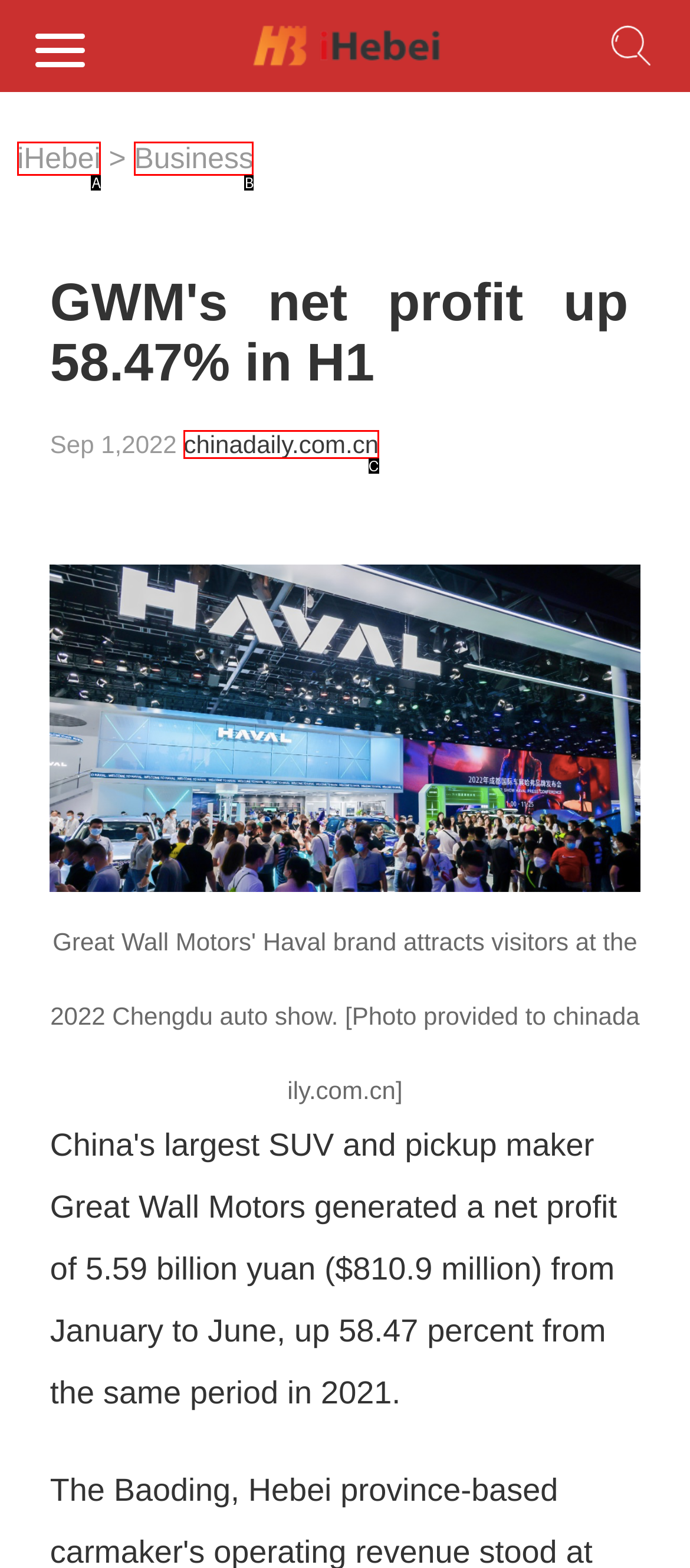Select the option that aligns with the description: Dodo
Respond with the letter of the correct choice from the given options.

None